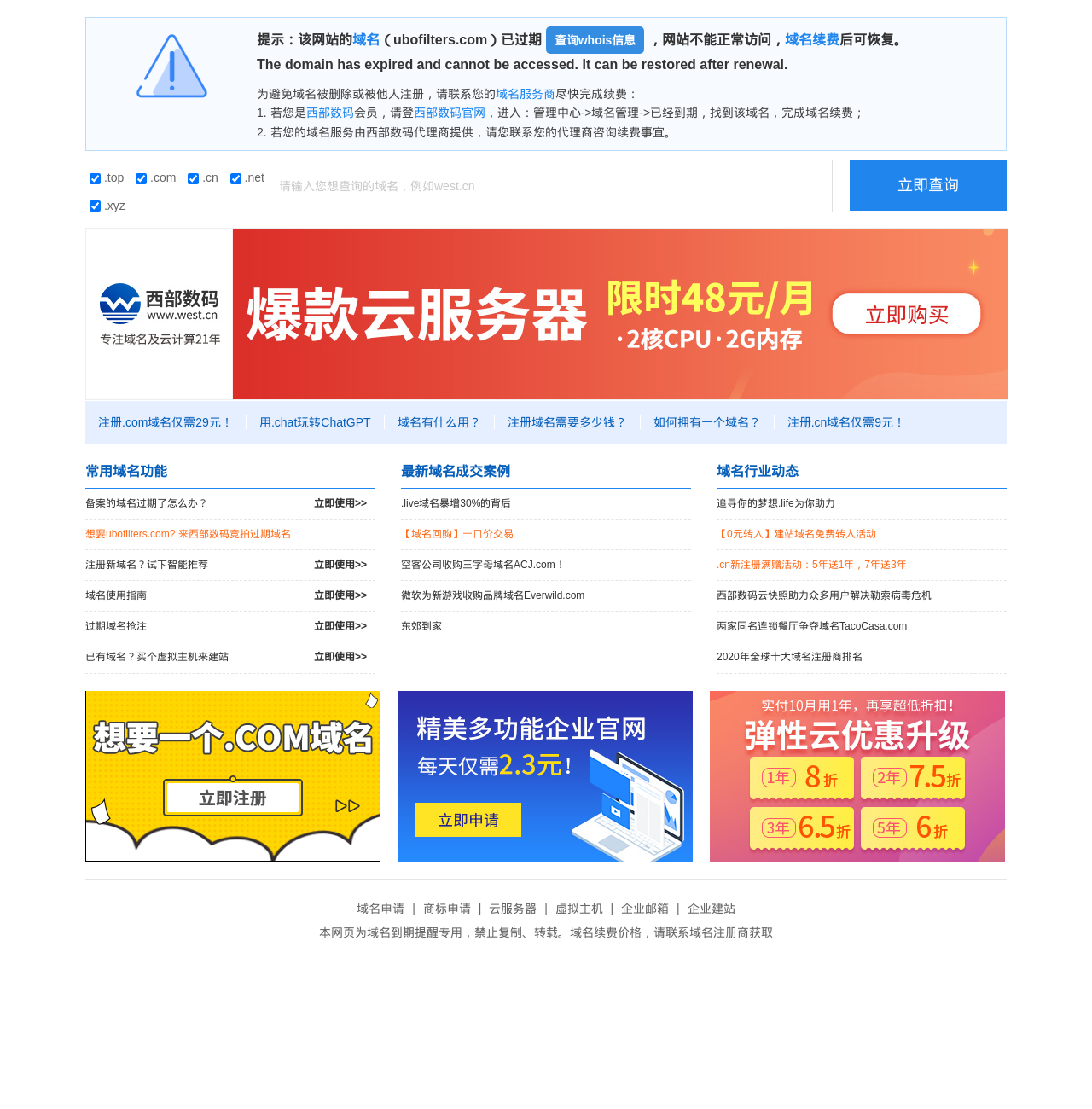Determine the bounding box coordinates of the clickable region to follow the instruction: "query whois information".

[0.5, 0.024, 0.59, 0.049]